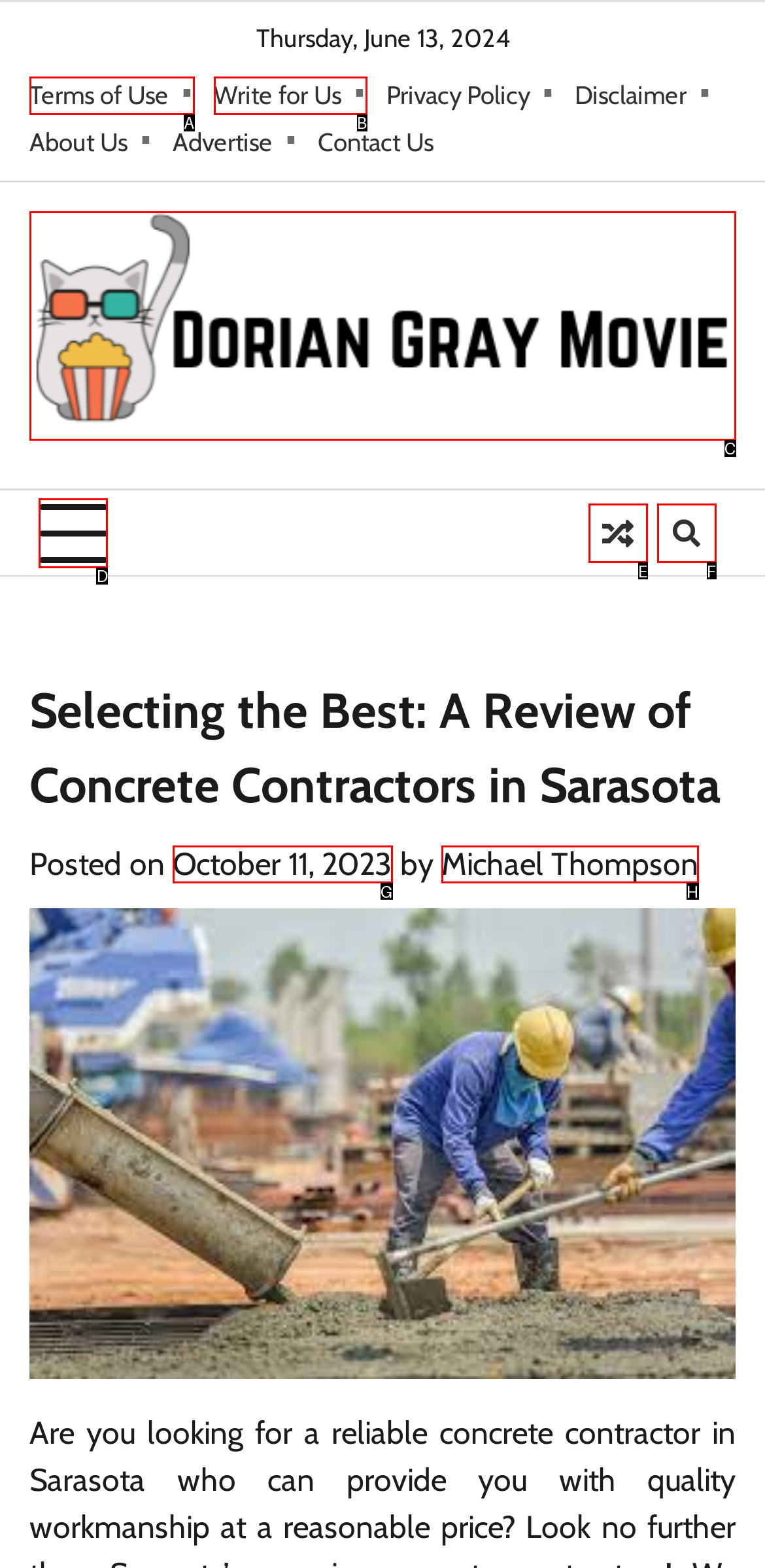Tell me which option I should click to complete the following task: Expand the primary menu
Answer with the option's letter from the given choices directly.

D